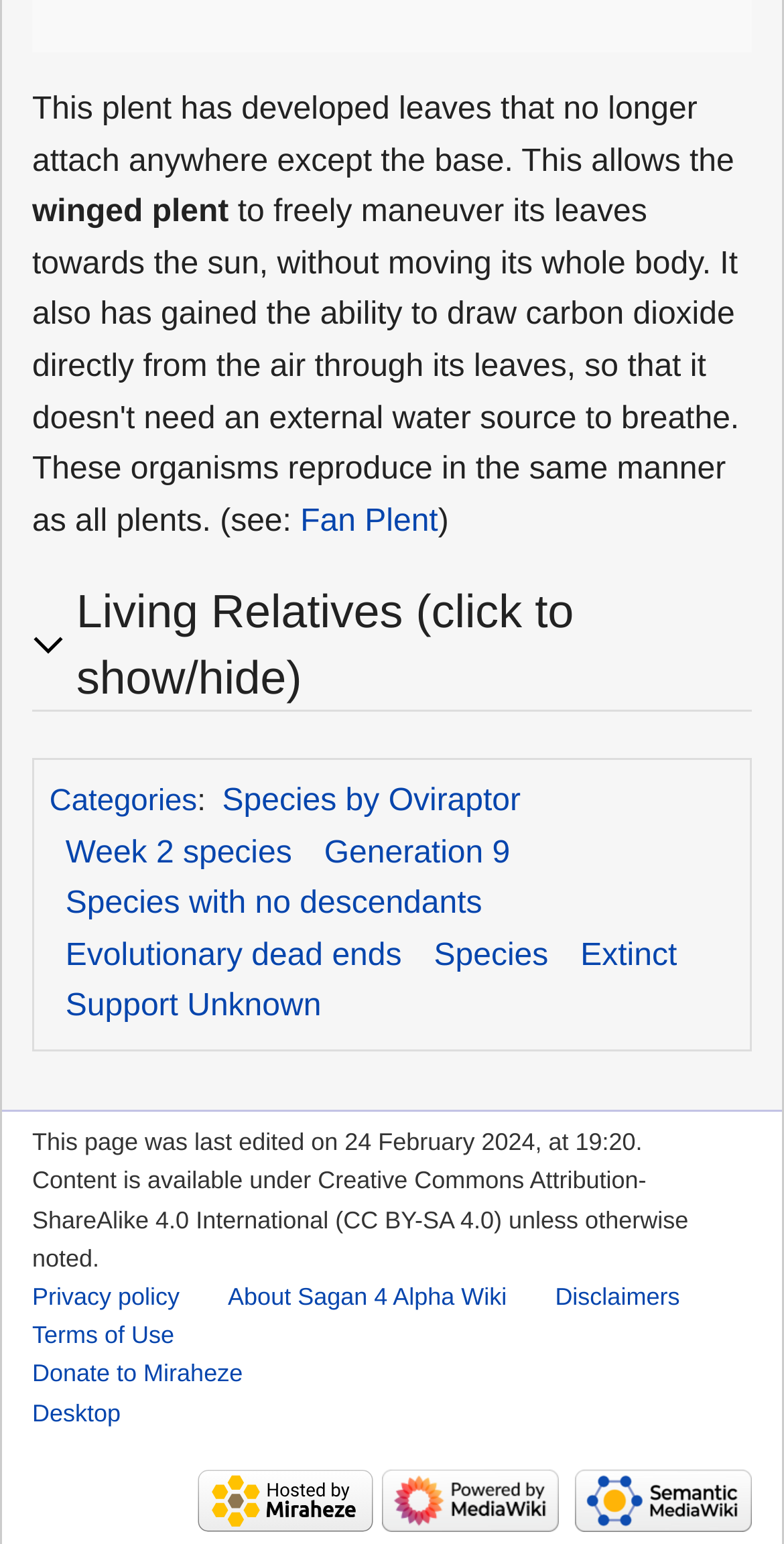How many categories are listed on the webpage?
With the help of the image, please provide a detailed response to the question.

The webpage has a link 'Categories' which suggests that there is only one category listed on the webpage.